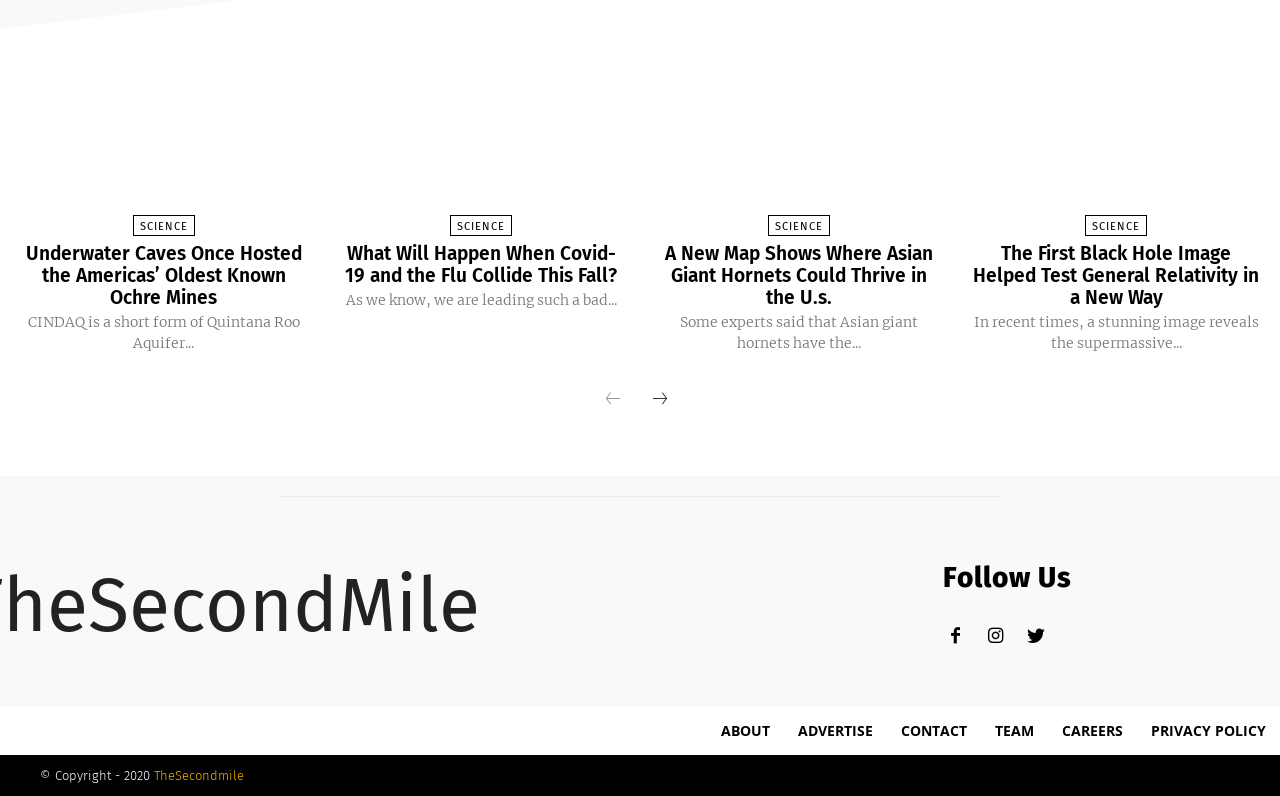Find the bounding box coordinates of the element I should click to carry out the following instruction: "View the article 'A New Map Shows Where Asian Giant Hornets Could Thrive in the U.s.'".

[0.512, 0.031, 0.736, 0.283]